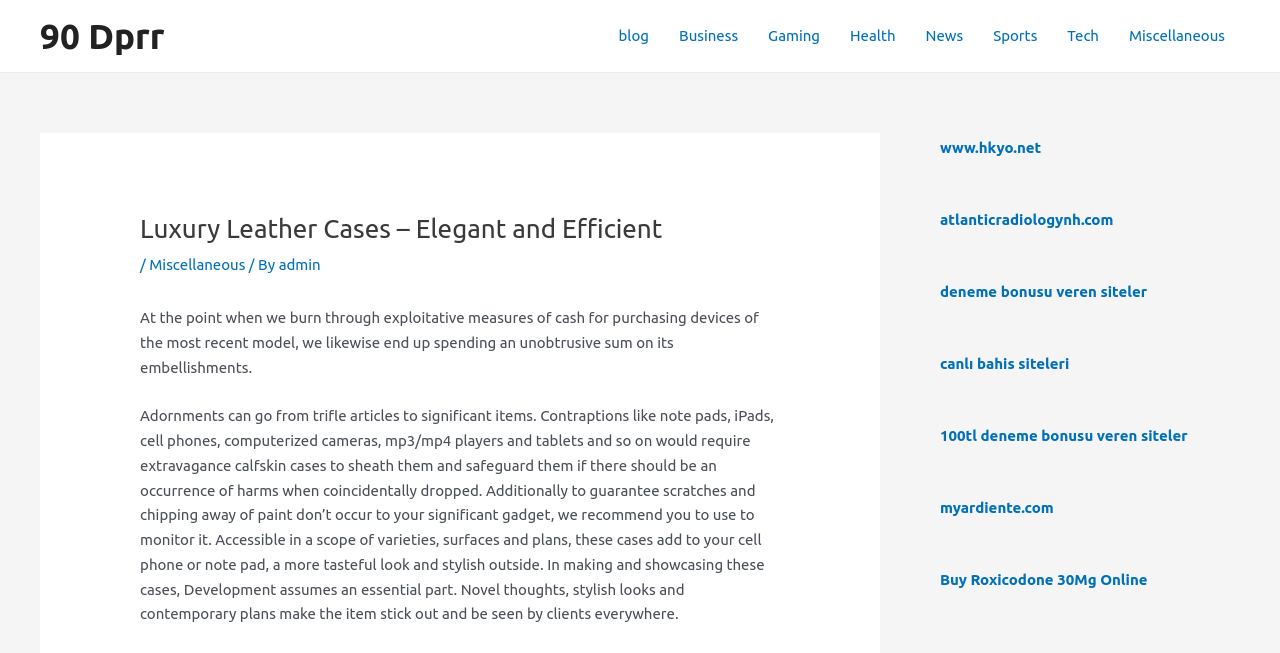How many categories are listed in the site navigation menu?
From the details in the image, answer the question comprehensively.

The site navigation menu lists 9 categories, including blog, business, gaming, health, news, sports, tech, and miscellaneous.